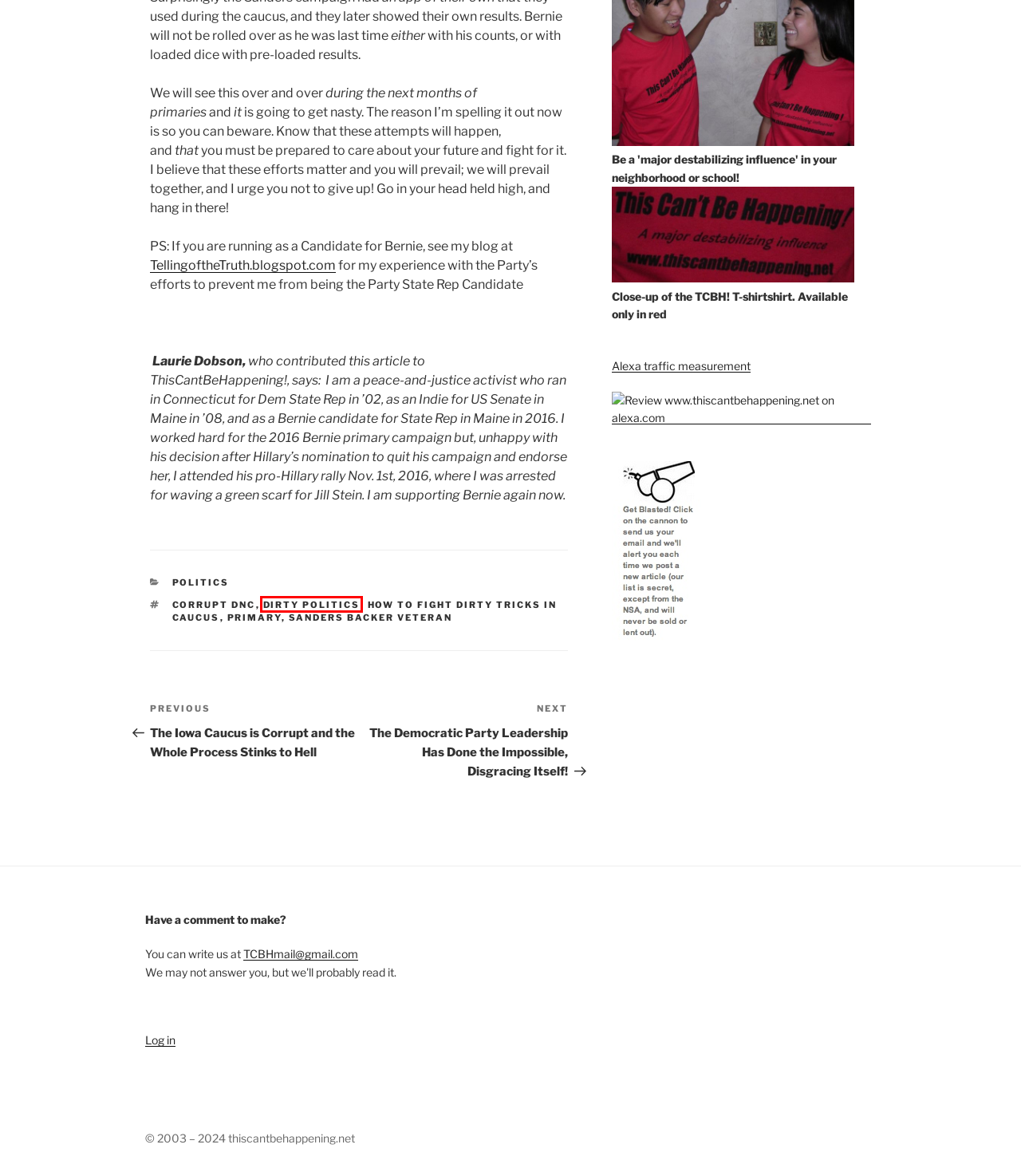Look at the screenshot of a webpage where a red bounding box surrounds a UI element. Your task is to select the best-matching webpage description for the new webpage after you click the element within the bounding box. The available options are:
A. Log In ‹ This Can't Be Happening! — WordPress
B. How to fight dirty tricks in caucus Archives - This Can't Be Happening!
C. The Iowa Caucus is Corrupt and the Whole Process Stinks to Hell - This Can't Be Happening!
D. primary Archives - This Can't Be Happening!
E. dirty politics Archives - This Can't Be Happening!
F. Corrupt DNC Archives - This Can't Be Happening!
G. Sanders backer veteran Archives - This Can't Be Happening!
H. politics Archives - This Can't Be Happening!

E